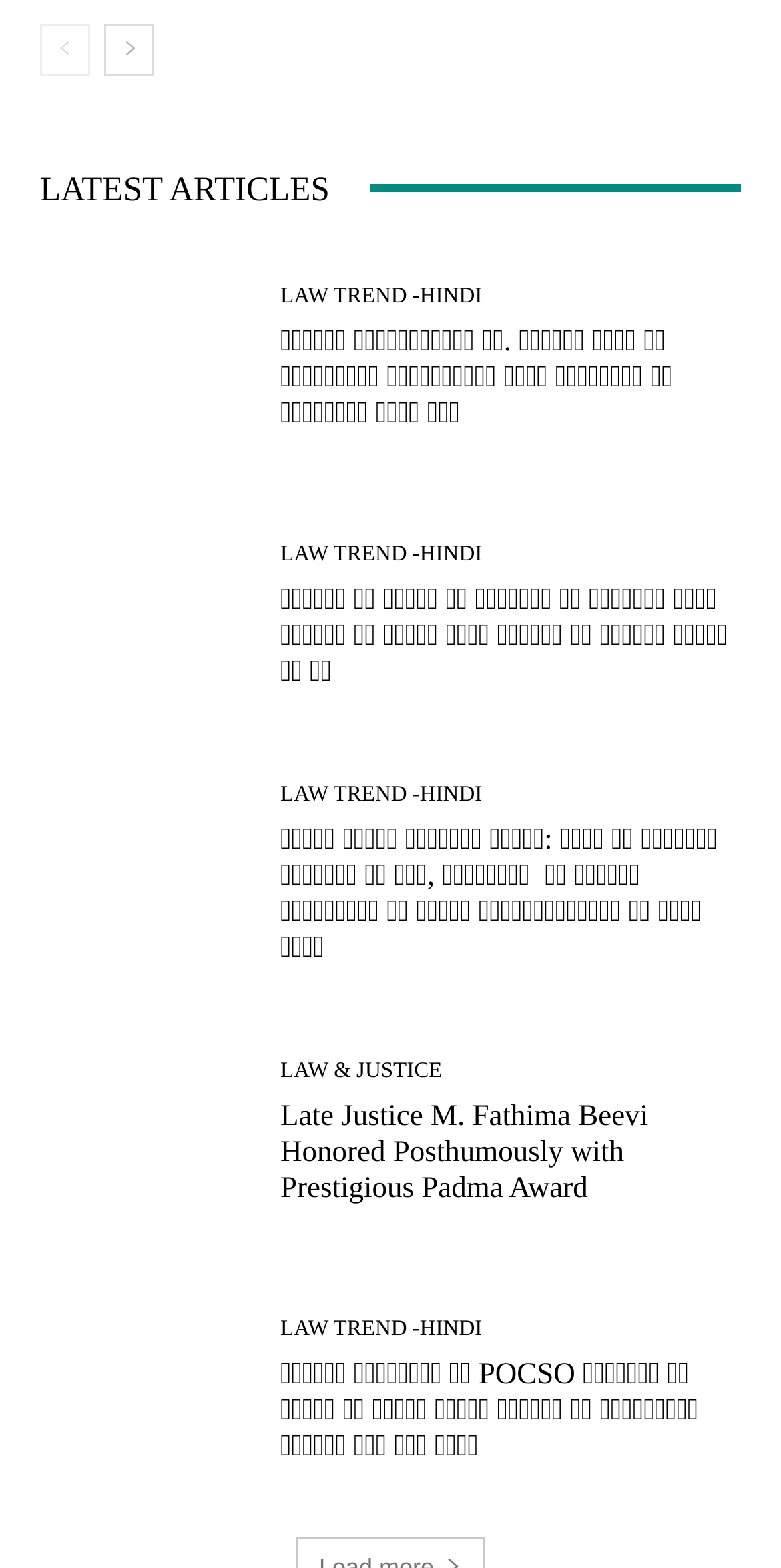Please identify the bounding box coordinates of the clickable element to fulfill the following instruction: "Read the article 'दिवंगत न्यायमूर्ति एम. फातिमा बीवी को मरणोपरांत प्रतिष्ठित पद्म पुरस्कार से सम्मानित किया गया'". The coordinates should be four float numbers between 0 and 1, i.e., [left, top, right, bottom].

[0.051, 0.162, 0.321, 0.296]